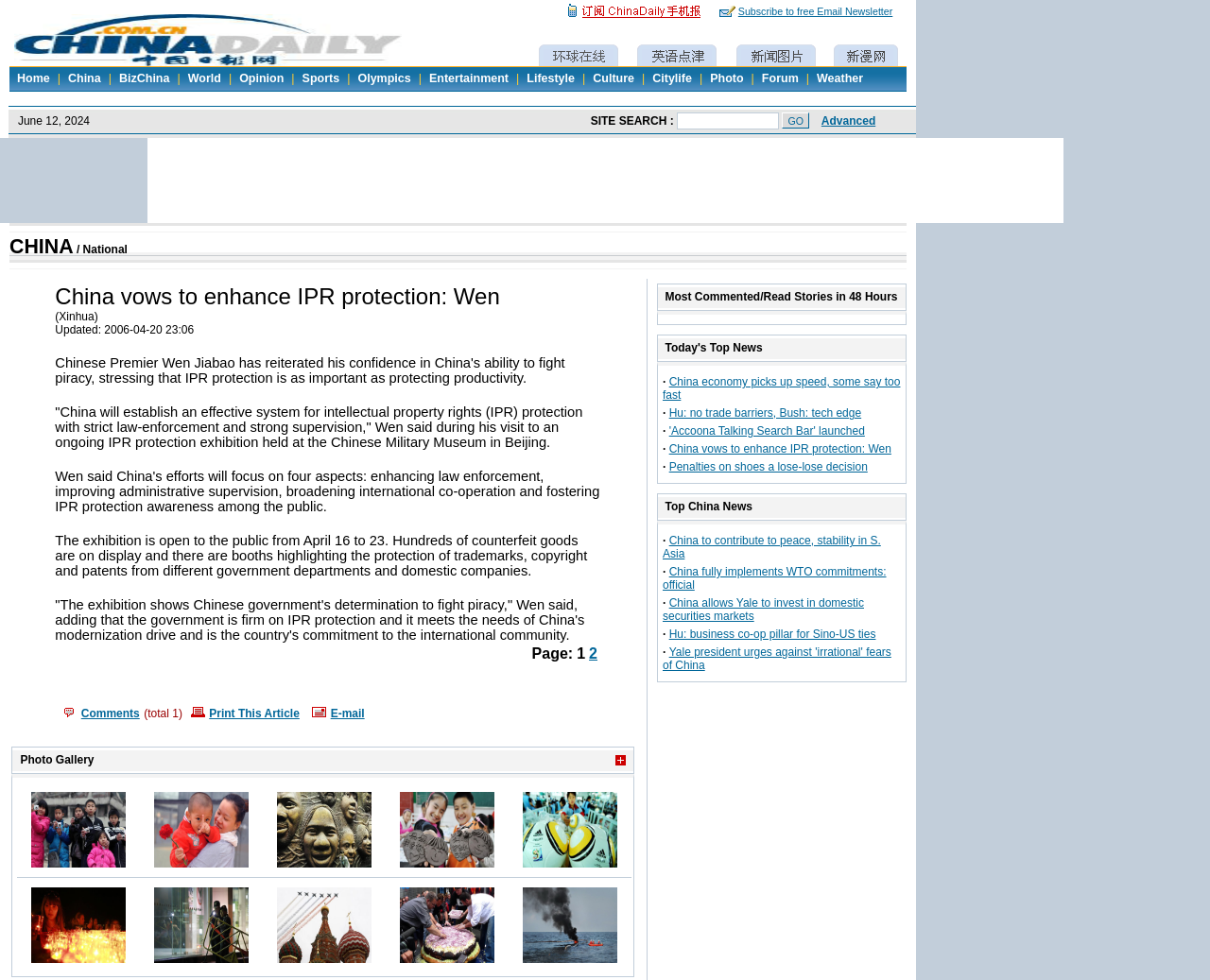Describe in detail what you see on the webpage.

This webpage is about China's efforts to enhance intellectual property rights (IPR) protection, with a focus on a statement made by Chinese Premier Wen Jiabao. At the top of the page, there is a layout table with a row containing a cell with a non-breaking space character, a cell with an image, and a cell with a link to subscribe to a free email newsletter. Below this, there is a row with a cell containing a non-breaking space character.

The main content of the page is divided into sections. The first section is a layout table with a row containing a cell with a list of links to different categories, including Home, China, BizChina, World, Opinion, Sports, Olympics, Entertainment, Lifestyle, Culture, Citylife, Photo, Forum, and Weather.

Below this, there is a layout table with a row containing a cell with an iframe. Next, there is a layout table with a row containing two cells, one with a non-breaking space character and the other with an iframe.

The main article is located in a layout table with a row containing a cell with a heading "CHINA / National" and a link to "CHINA". The article is about Chinese Premier Wen Jiabao's statement on enhancing IPR protection, with a focus on four aspects: enhancing law enforcement, improving administrative supervision, broadening international co-operation, and fostering IPR protection awareness among the public. The article also mentions an IPR protection exhibition held at the Chinese Military Museum in Beijing.

At the bottom of the page, there is a layout table with a row containing a cell with a link to print the article, a link to email the article, and a link to comment on the article.